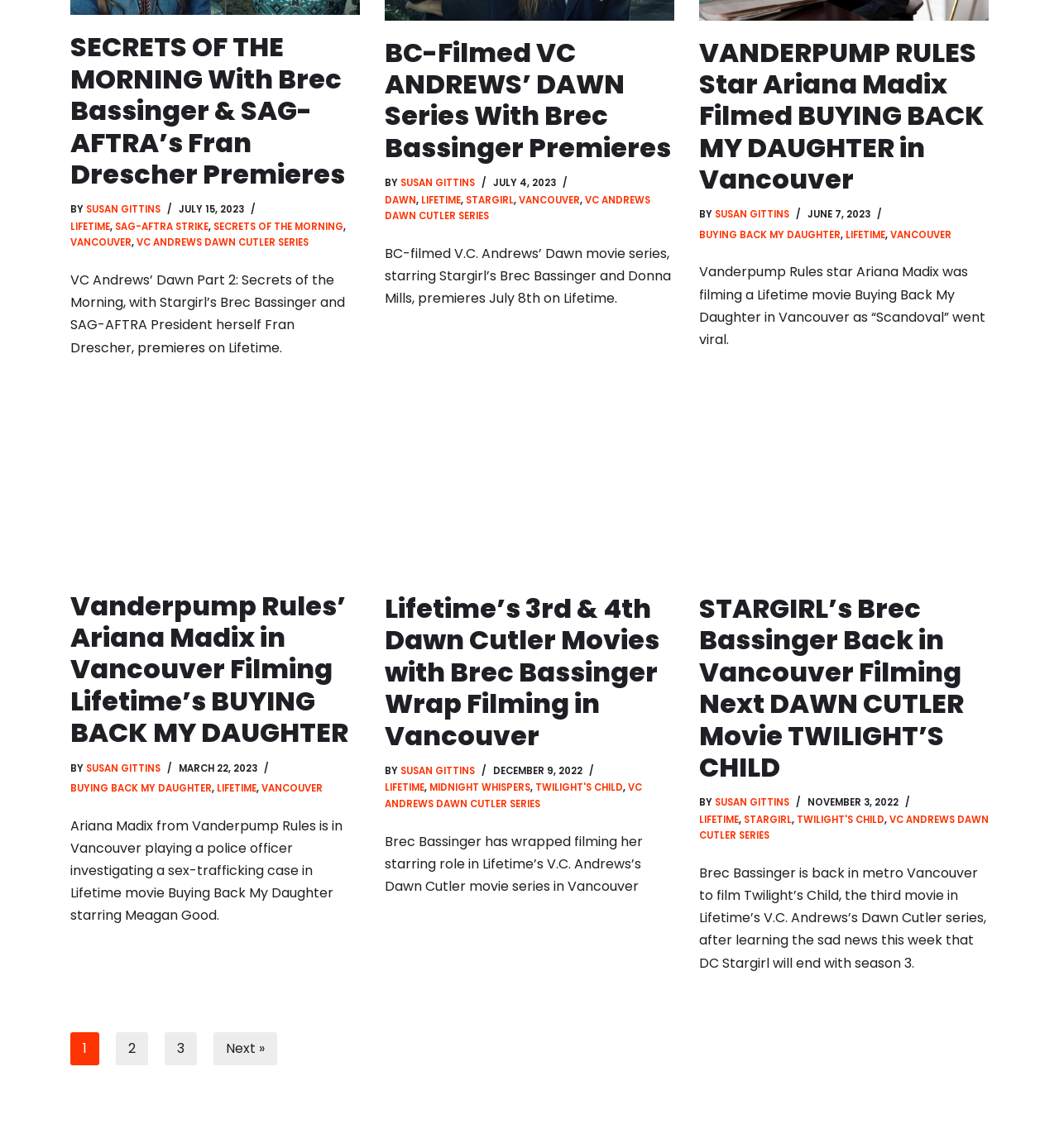Please answer the following question using a single word or phrase: 
What is the title of the movie series mentioned in the fourth article?

VC ANDREWS DAWN CUTLER SERIES